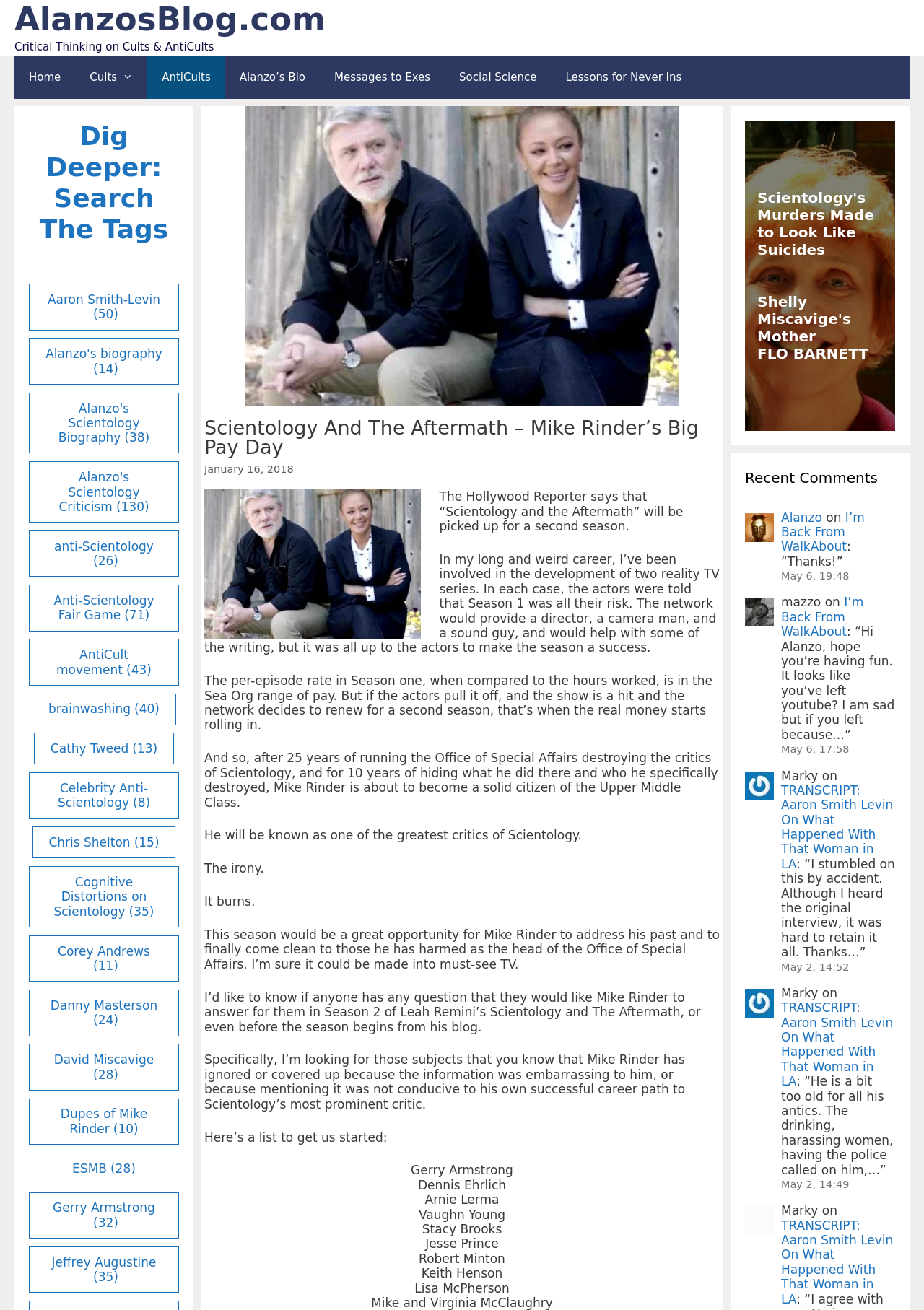Please determine the bounding box coordinates of the element's region to click for the following instruction: "View the image 'mike rinder takes a pay day'".

[0.266, 0.081, 0.734, 0.309]